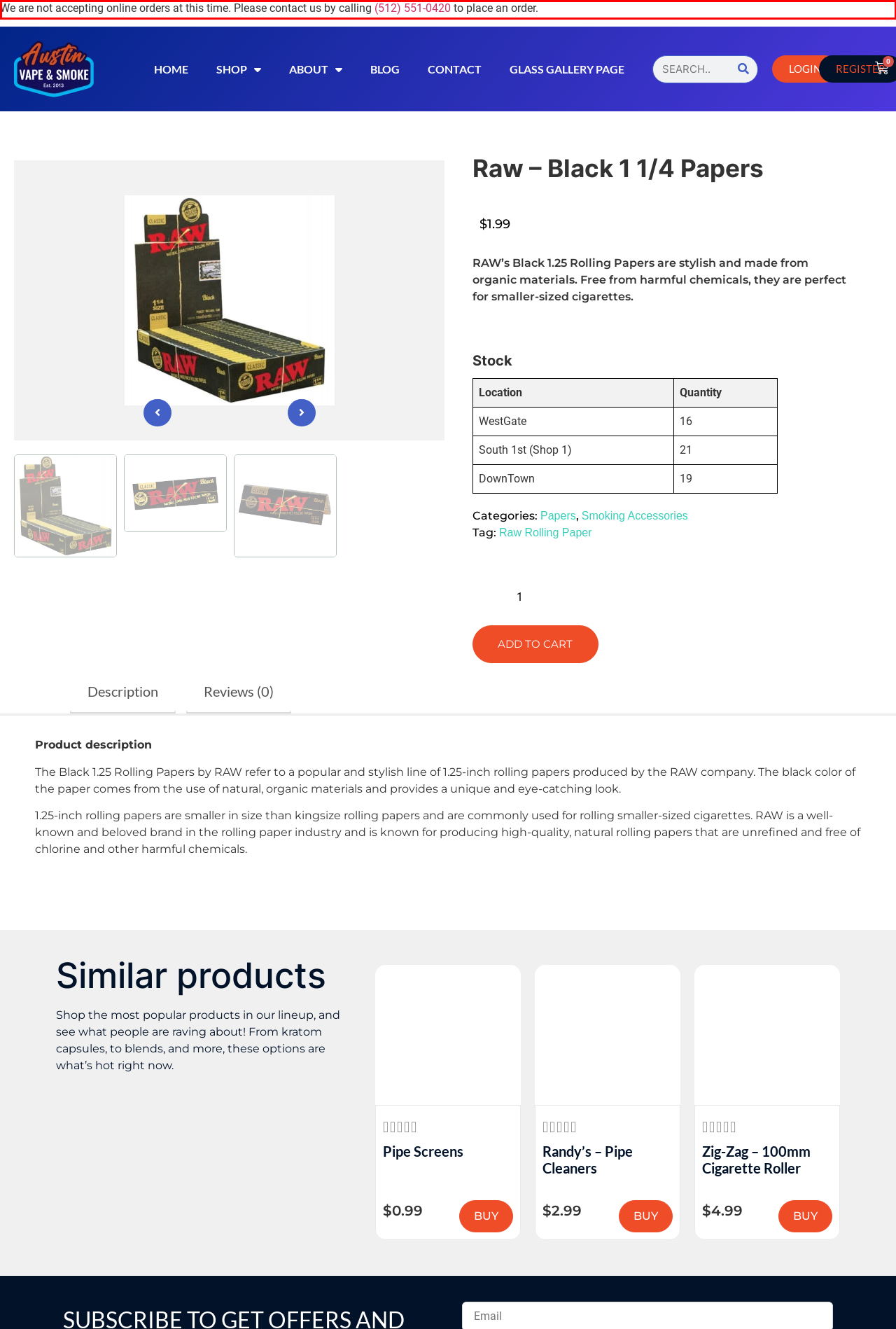Identify the red bounding box in the webpage screenshot and perform OCR to generate the text content enclosed.

We are not accepting online orders at this time. Please contact us by calling (512) 551-0420 to place an order.